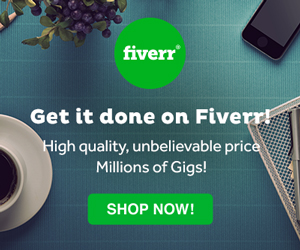Offer a detailed narrative of the scene depicted in the image.

The image promotes Fiverr, a popular online platform for freelancers. It features a vibrant design with the Fiverr logo prominently displayed in green, conveying a sense of creativity and professionalism. The tagline reads, "Get it done on Fiverr!" emphasizing the platform's capability to connect users with high-quality services at unbeatable prices. Below this, the phrase "Millions of Gigs!" highlights the vast array of freelance opportunities available. A bold, green button urges viewers to "SHOP NOW!" against a backdrop that includes a stylish cup of coffee, a smartphone, and some stationery, creating a modern and inviting workspace atmosphere. This visually appealing ad effectively captures the essence of Fiverr as a go-to resource for fulfilling various project needs.